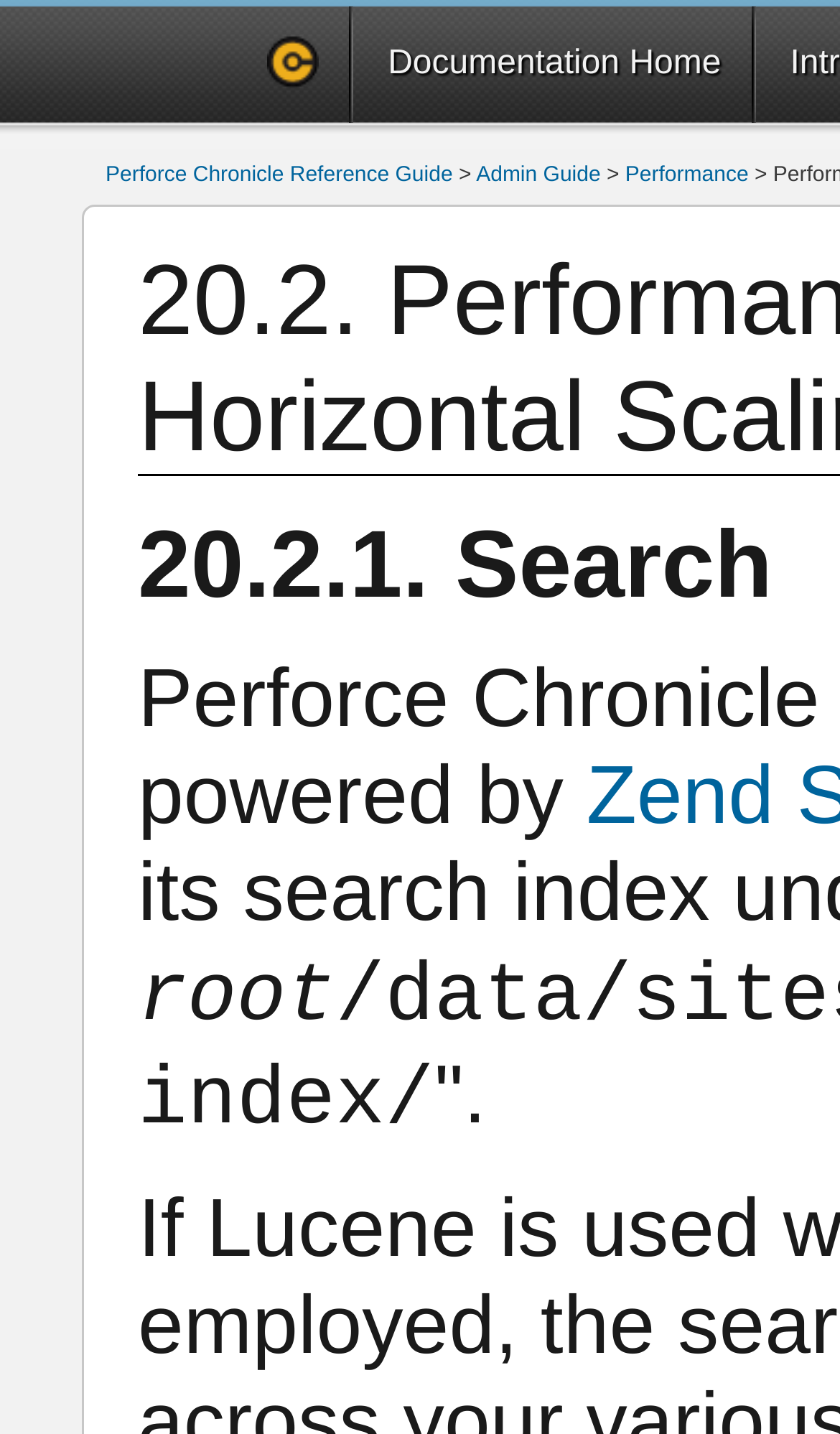What is the last character of the sentence?
Respond to the question with a well-detailed and thorough answer.

The sentence is located at the bottom of the webpage, and it ends with a period (.) character.